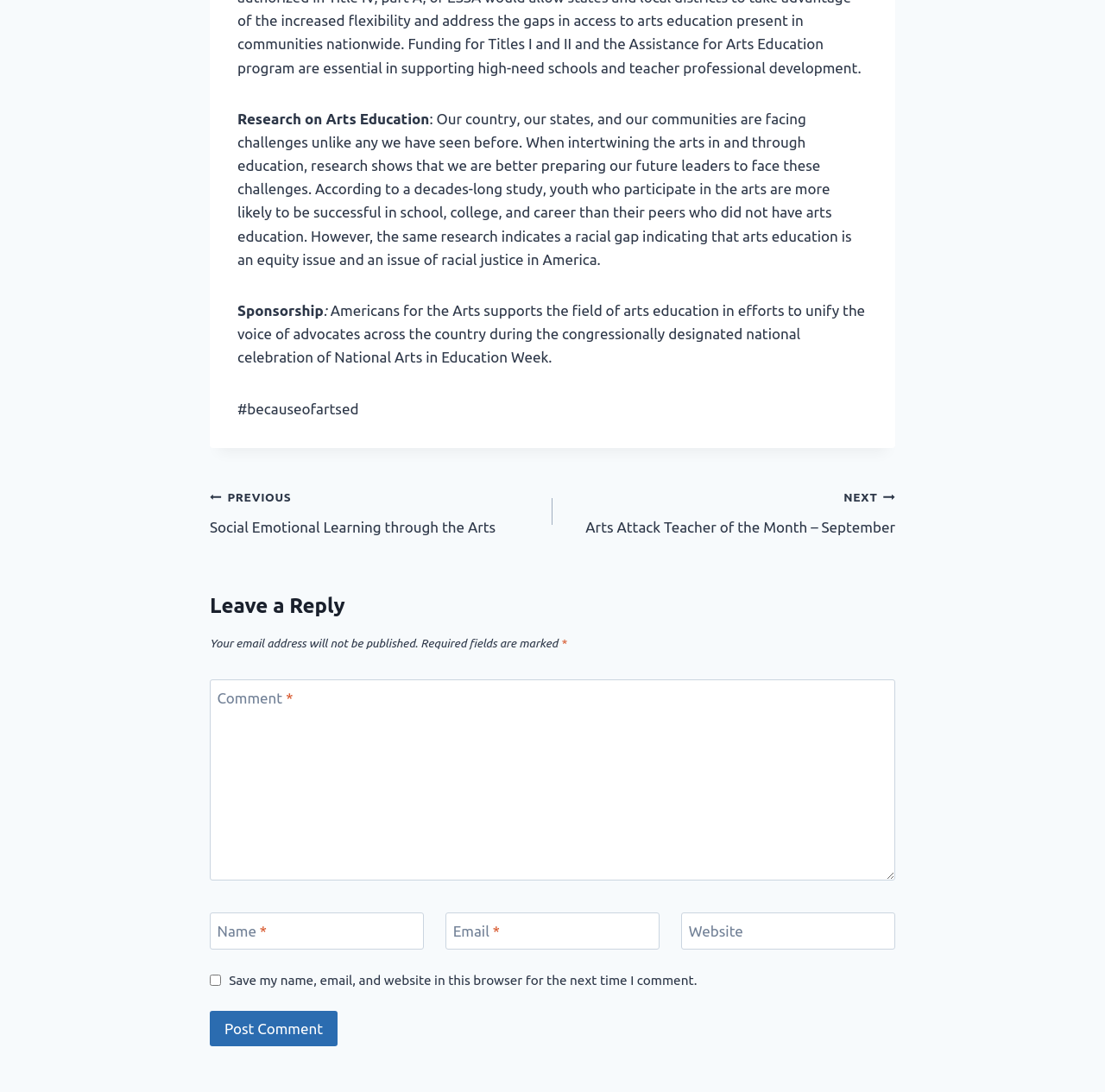Please provide a detailed answer to the question below by examining the image:
What is the purpose of the 'Post navigation' section?

The 'Post navigation' section allows users to navigate to previous and next posts, as indicated by the link elements 'PREVIOUS Social Emotional Learning through the Arts' and 'NEXT Arts Attack Teacher of the Month – September'.